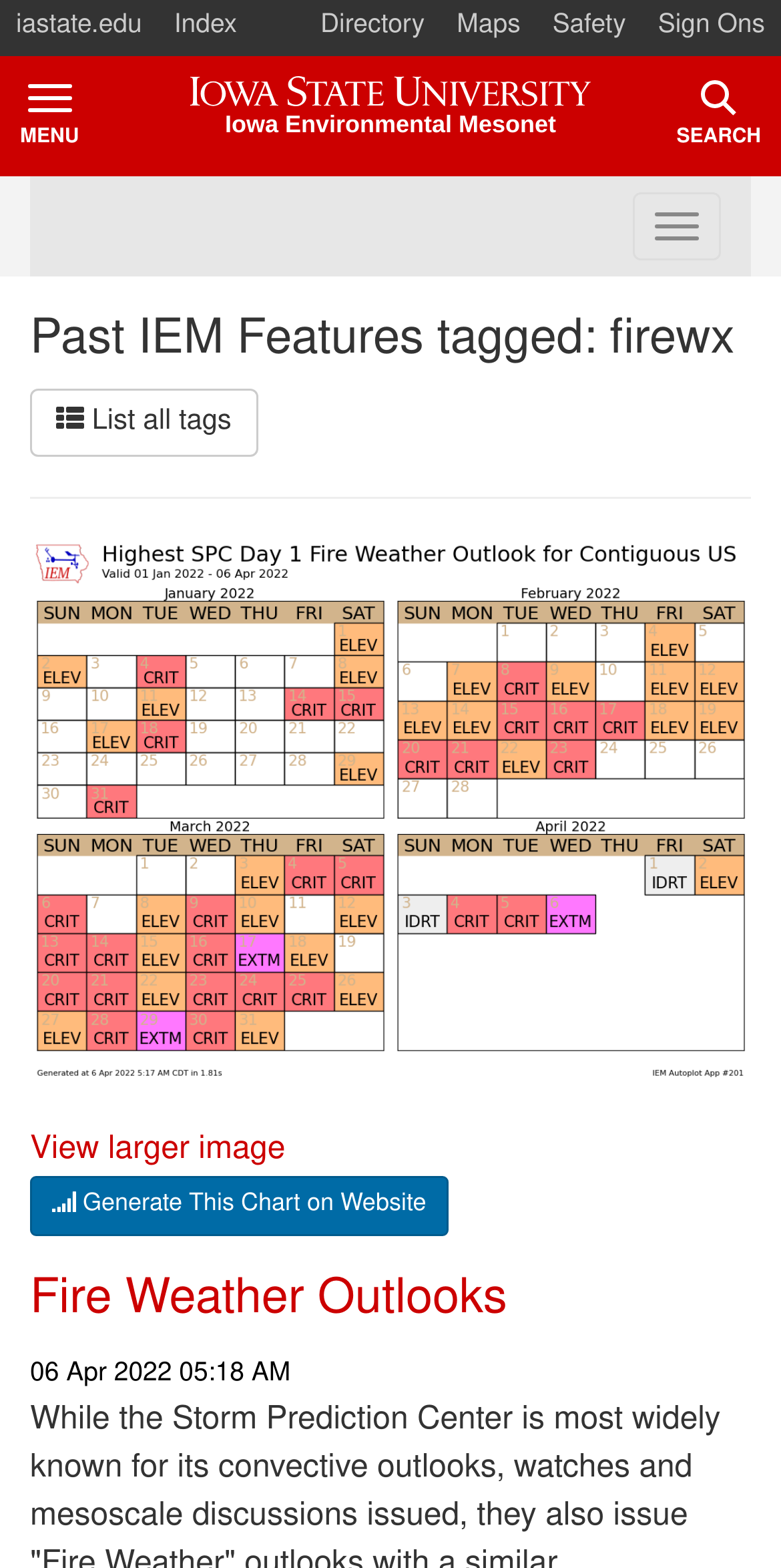Give a short answer to this question using one word or a phrase:
What is the date of the fire weather outlook?

06 Apr 2022